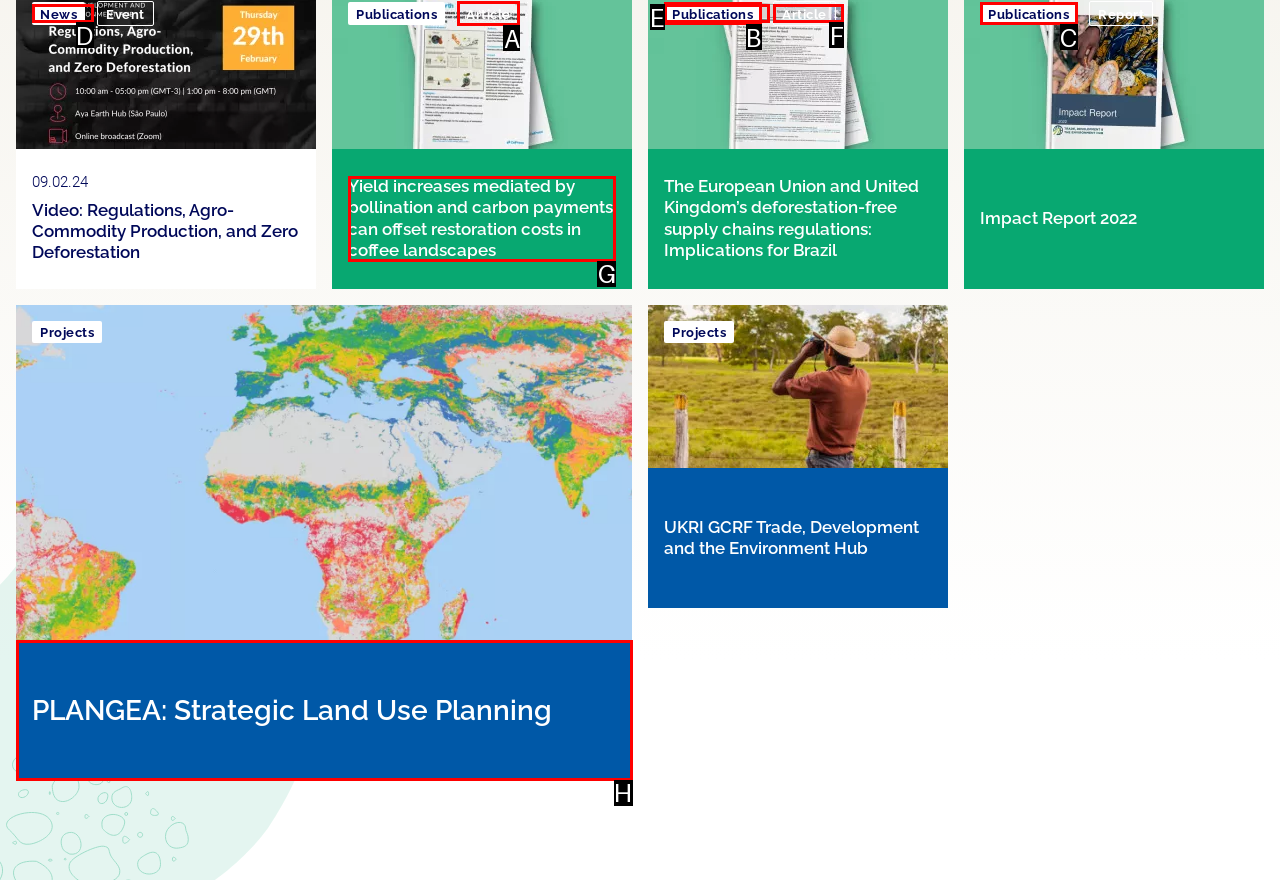Identify the correct UI element to click for the following task: Read the article 'Yield increases mediated by pollination and carbon payments can offset restoration costs in coffee landscapes' Choose the option's letter based on the given choices.

G